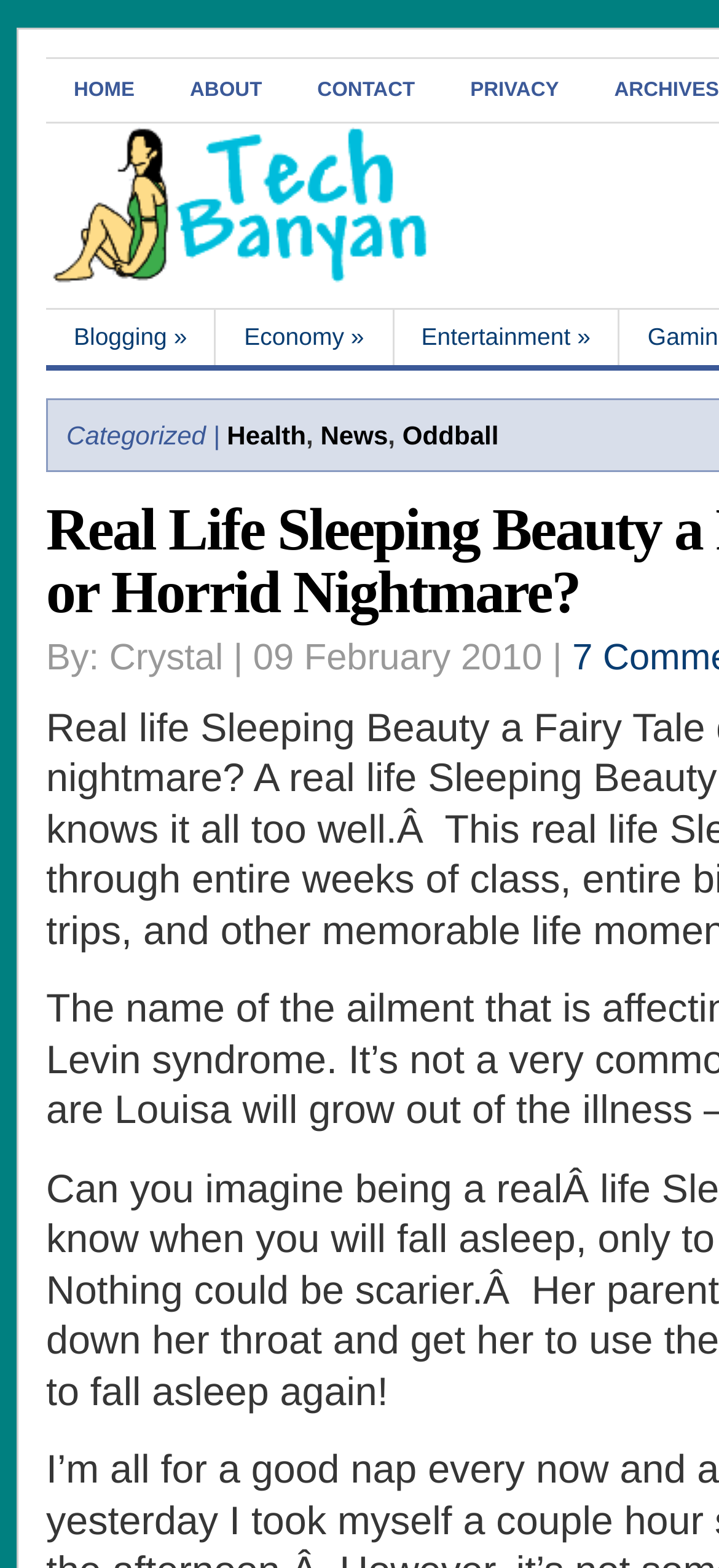What is the name of the website?
Based on the image, please offer an in-depth response to the question.

I determined the answer by looking at the top-left section of the webpage, where the website's name is typically displayed. I found the text 'TechBanyan' which is likely the name of the website.